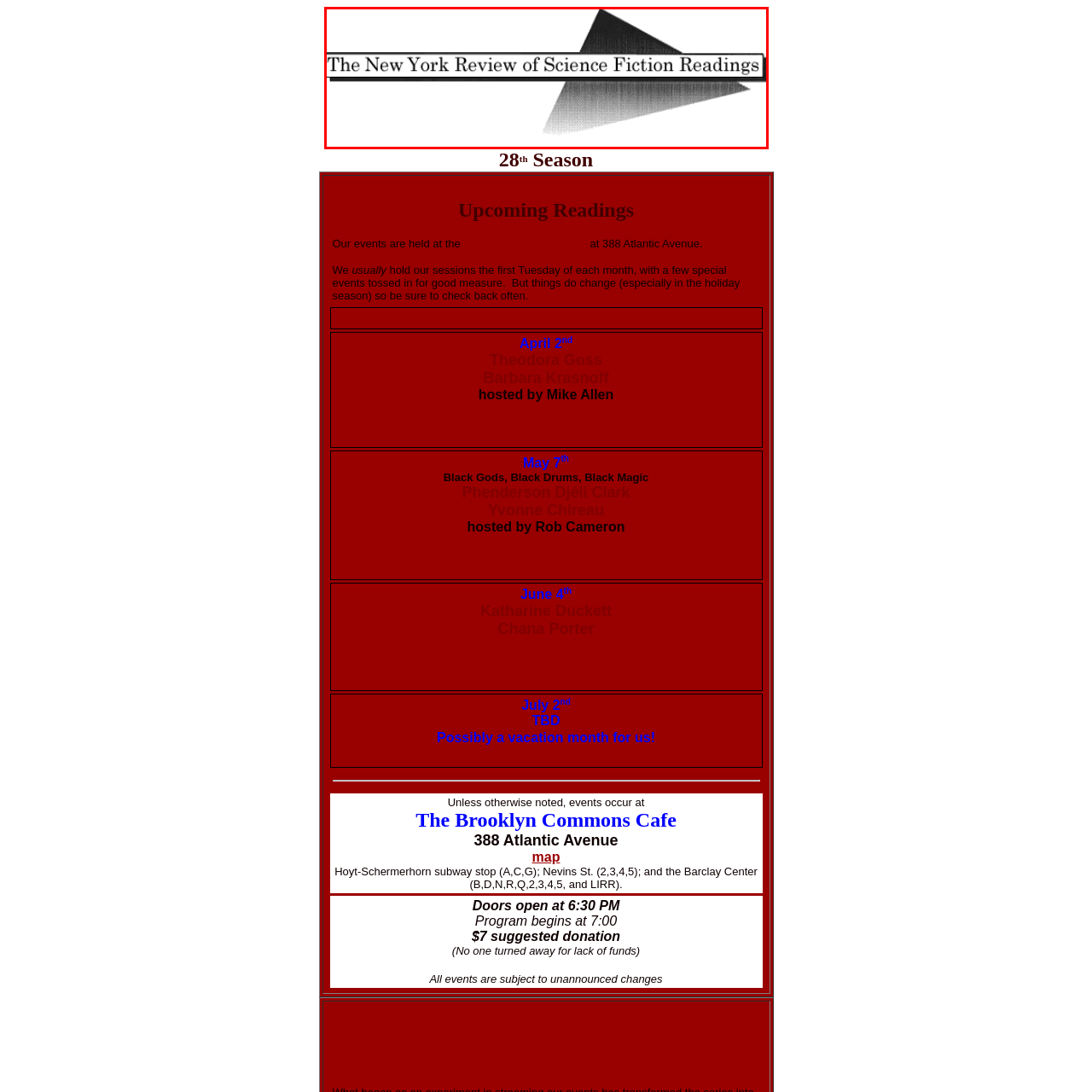Inspect the image surrounded by the red border and give a one-word or phrase answer to the question:
Where do the literary events take place?

New York